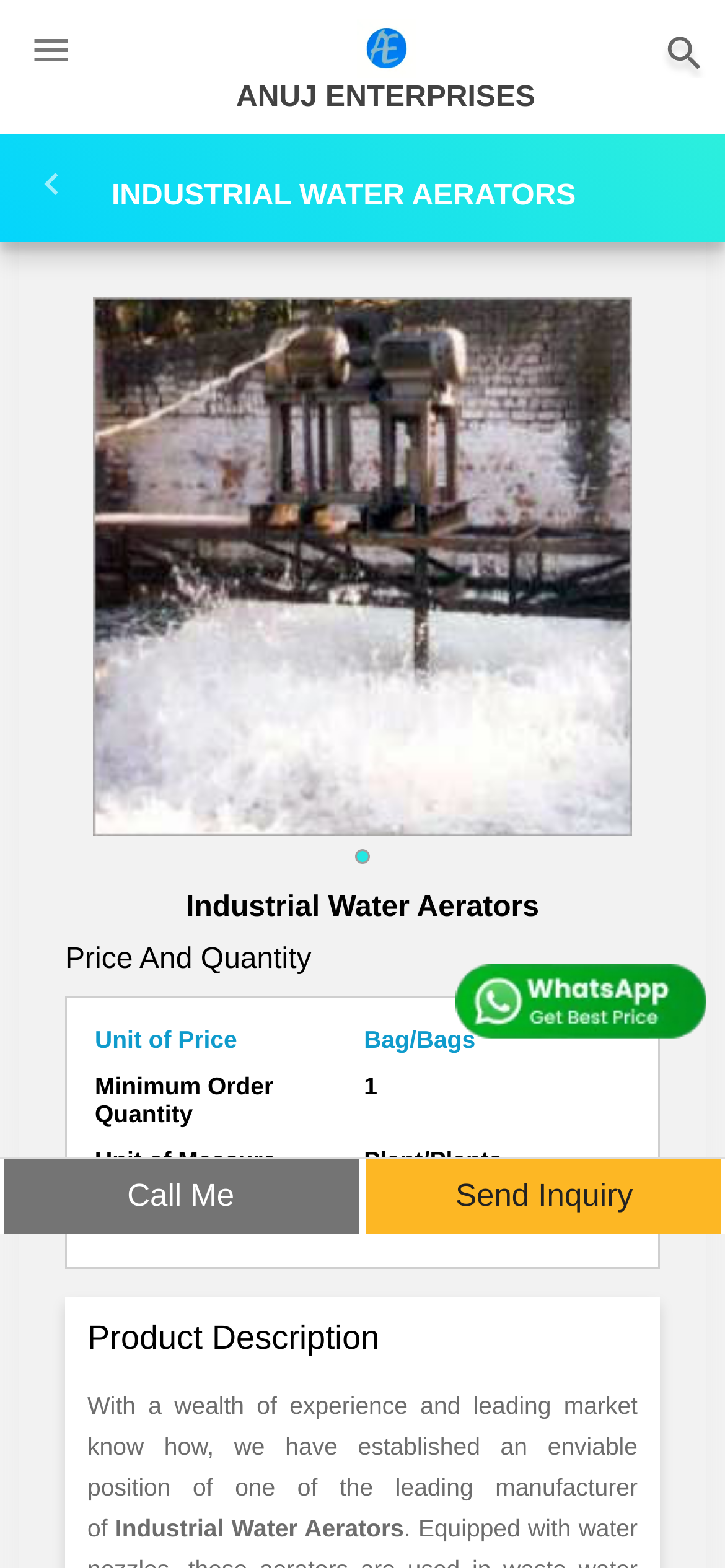Respond to the question with just a single word or phrase: 
What can you do with the 'Call Me' button?

Make a call